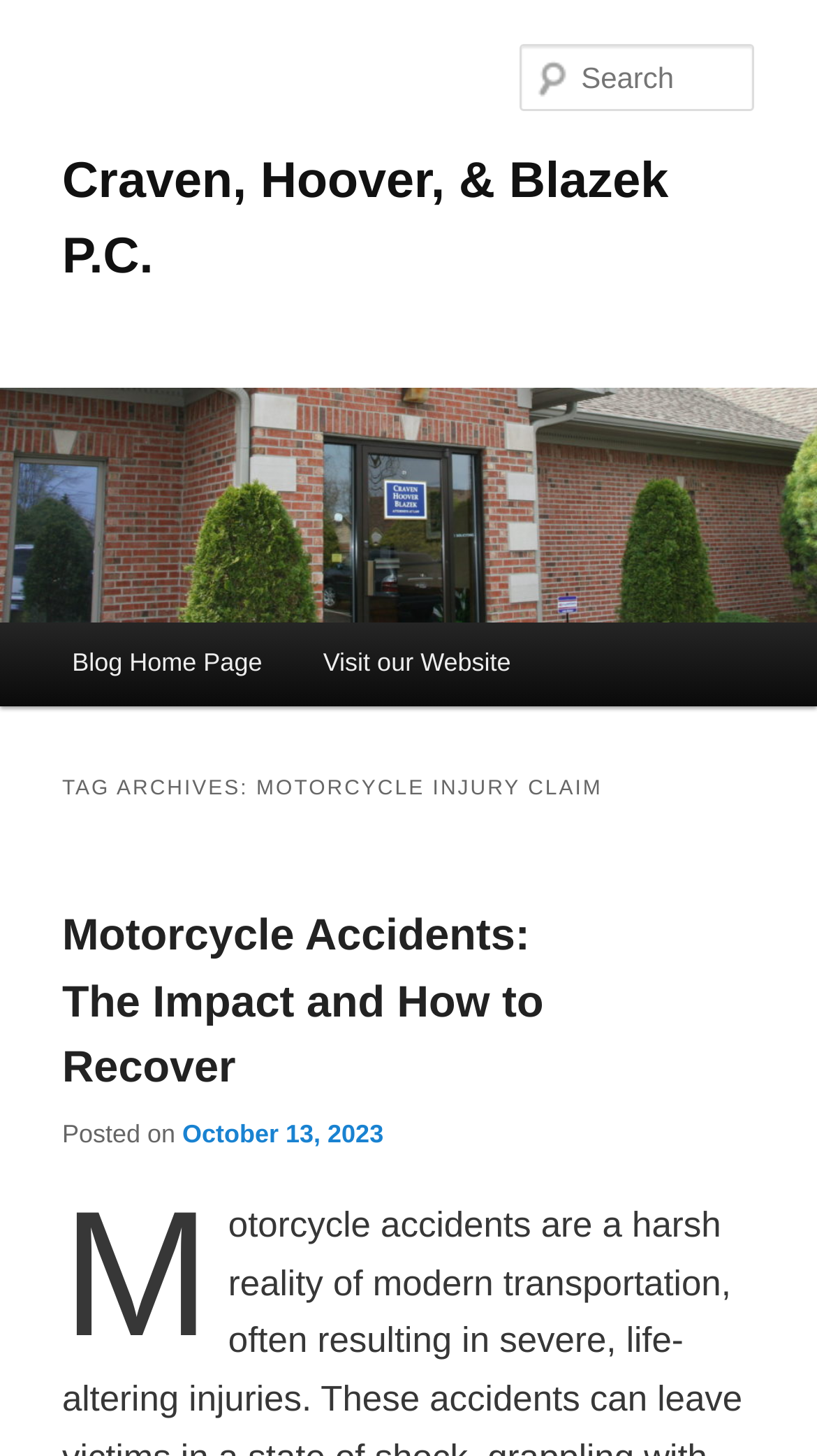Provide the bounding box coordinates for the UI element that is described as: "October 13, 2023".

[0.223, 0.769, 0.469, 0.789]